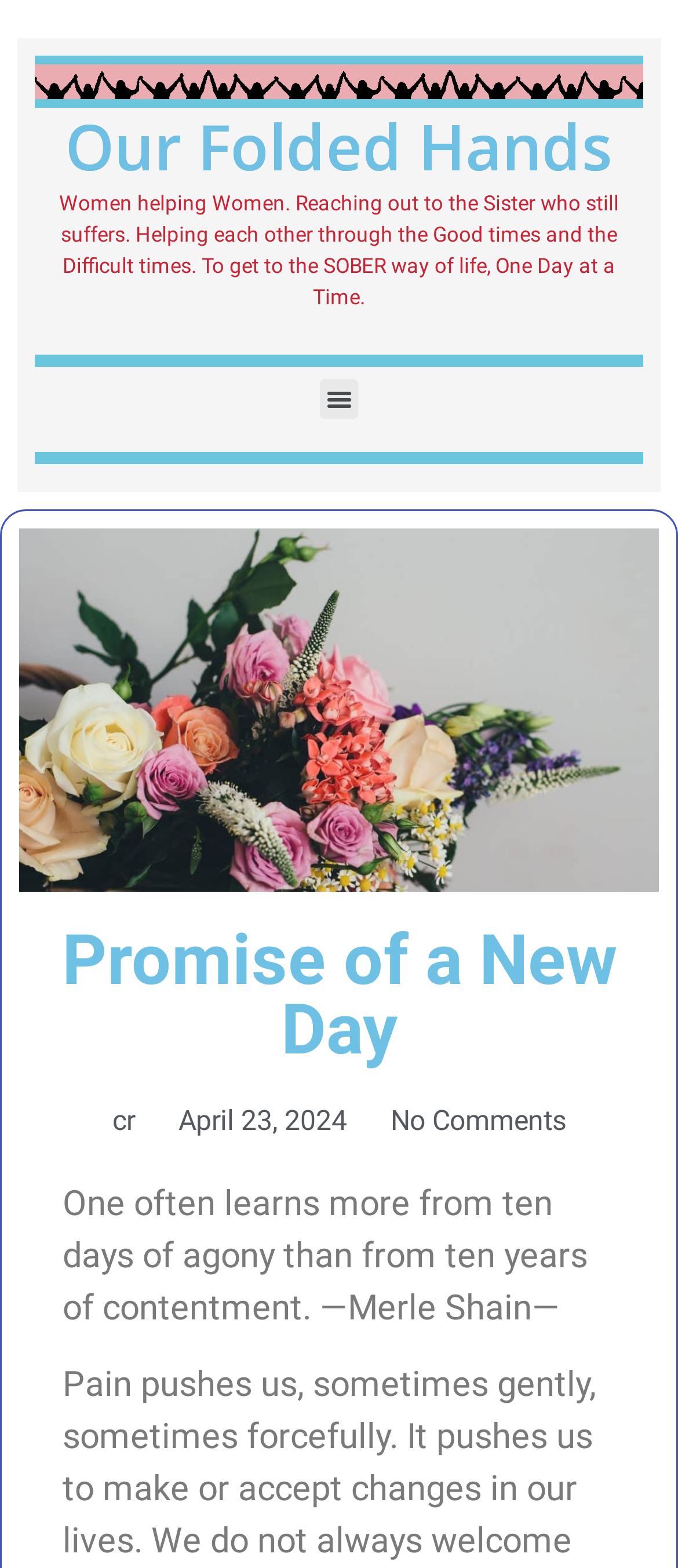What is the date mentioned on the webpage?
Look at the image and answer with only one word or phrase.

April 23, 2024